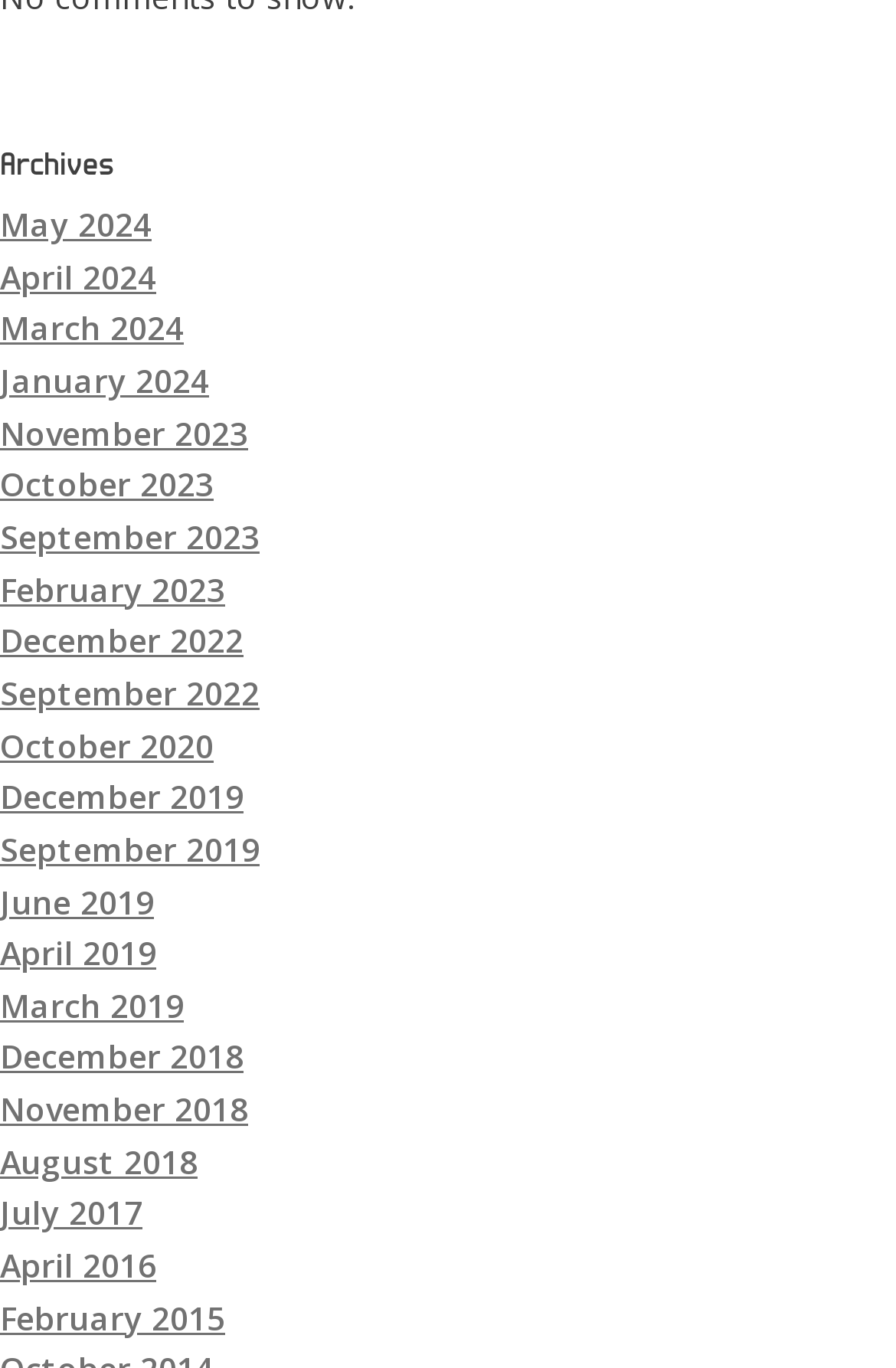Highlight the bounding box coordinates of the region I should click on to meet the following instruction: "view archives for May 2024".

[0.0, 0.148, 0.169, 0.18]